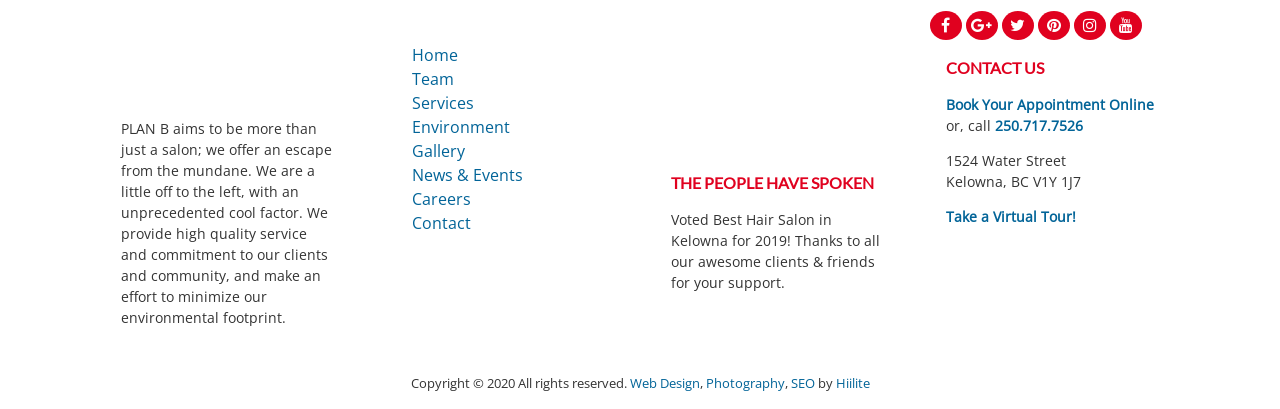Predict the bounding box coordinates for the UI element described as: "Web Design". The coordinates should be four float numbers between 0 and 1, presented as [left, top, right, bottom].

[0.492, 0.915, 0.546, 0.959]